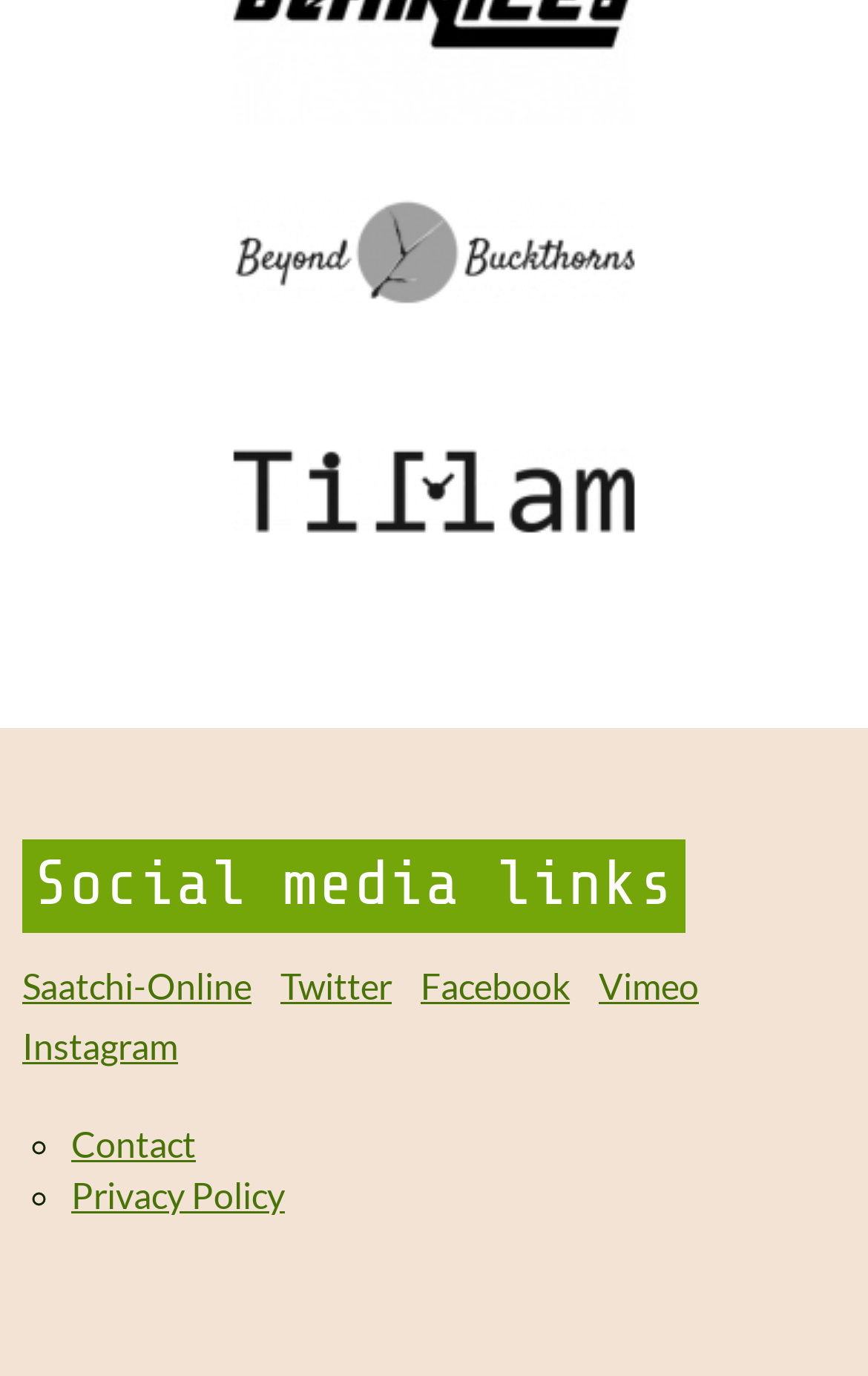Answer the question in one word or a short phrase:
How many sections are there in the footer?

1